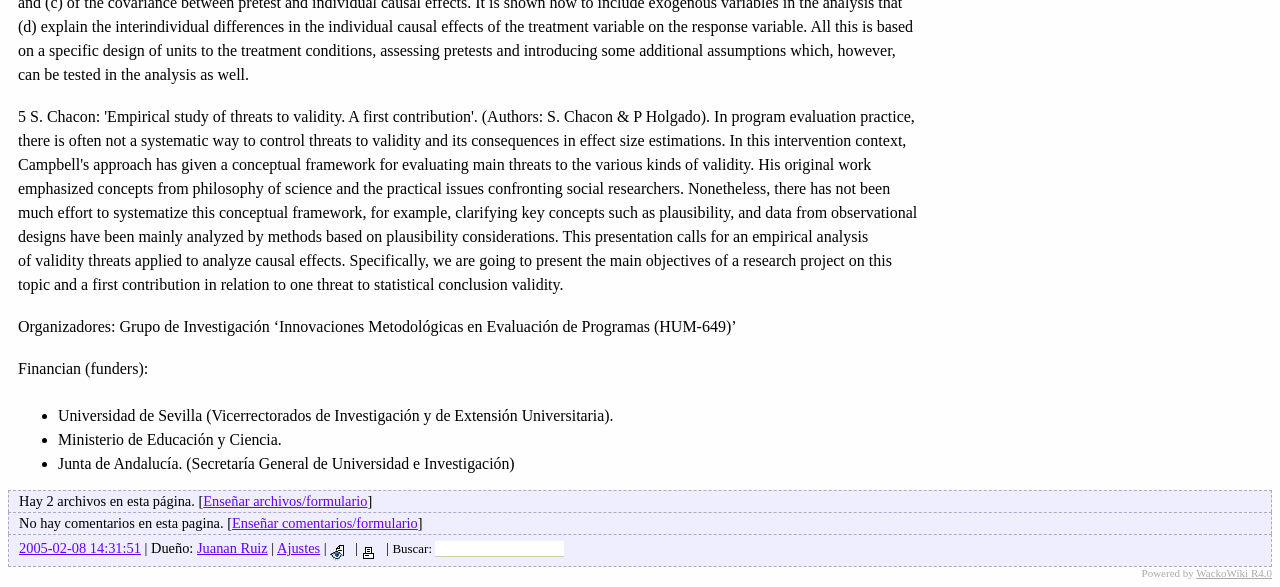Please find the bounding box coordinates of the element that must be clicked to perform the given instruction: "View files". The coordinates should be four float numbers from 0 to 1, i.e., [left, top, right, bottom].

[0.159, 0.84, 0.287, 0.868]